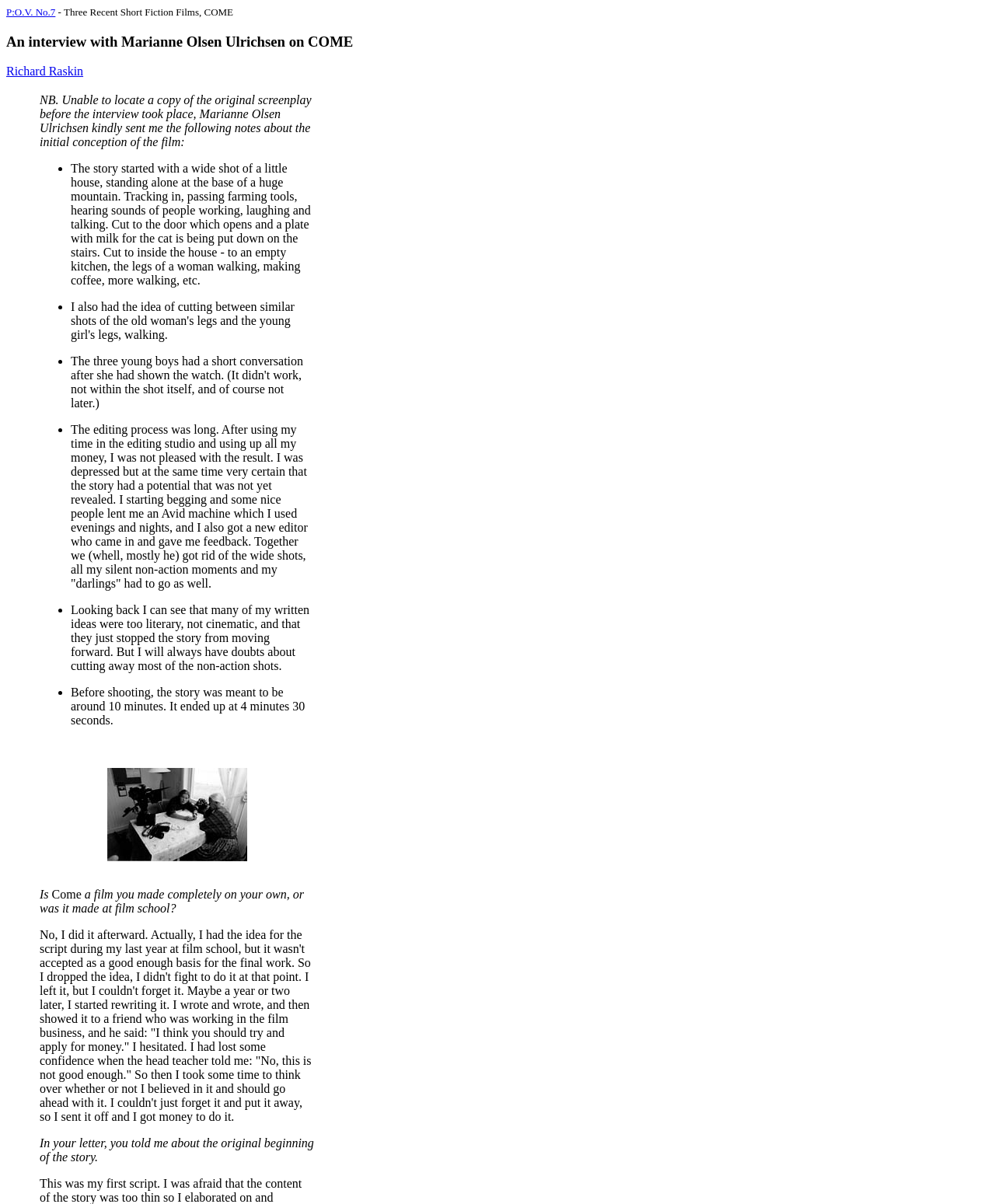Show the bounding box coordinates for the HTML element as described: "Richard Raskin".

[0.006, 0.054, 0.084, 0.065]